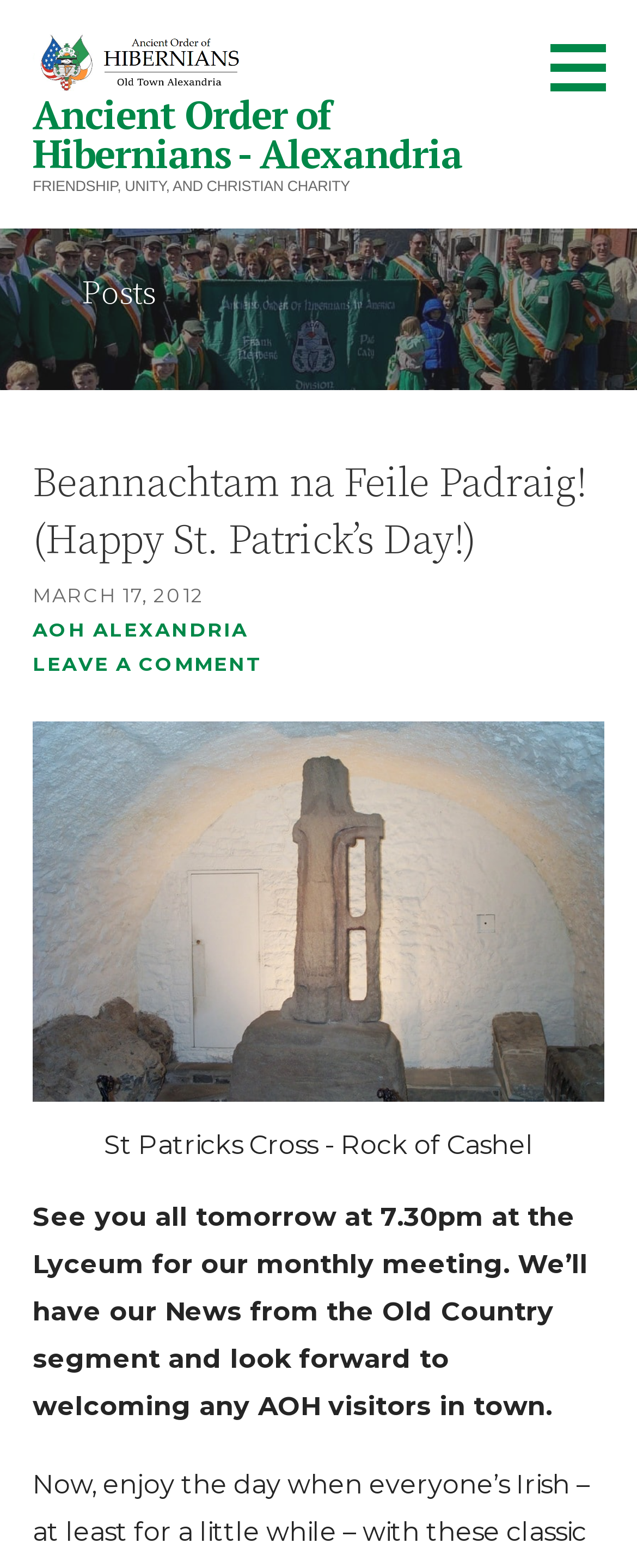Provide a brief response to the question using a single word or phrase: 
What is the location of the meeting?

Lyceum